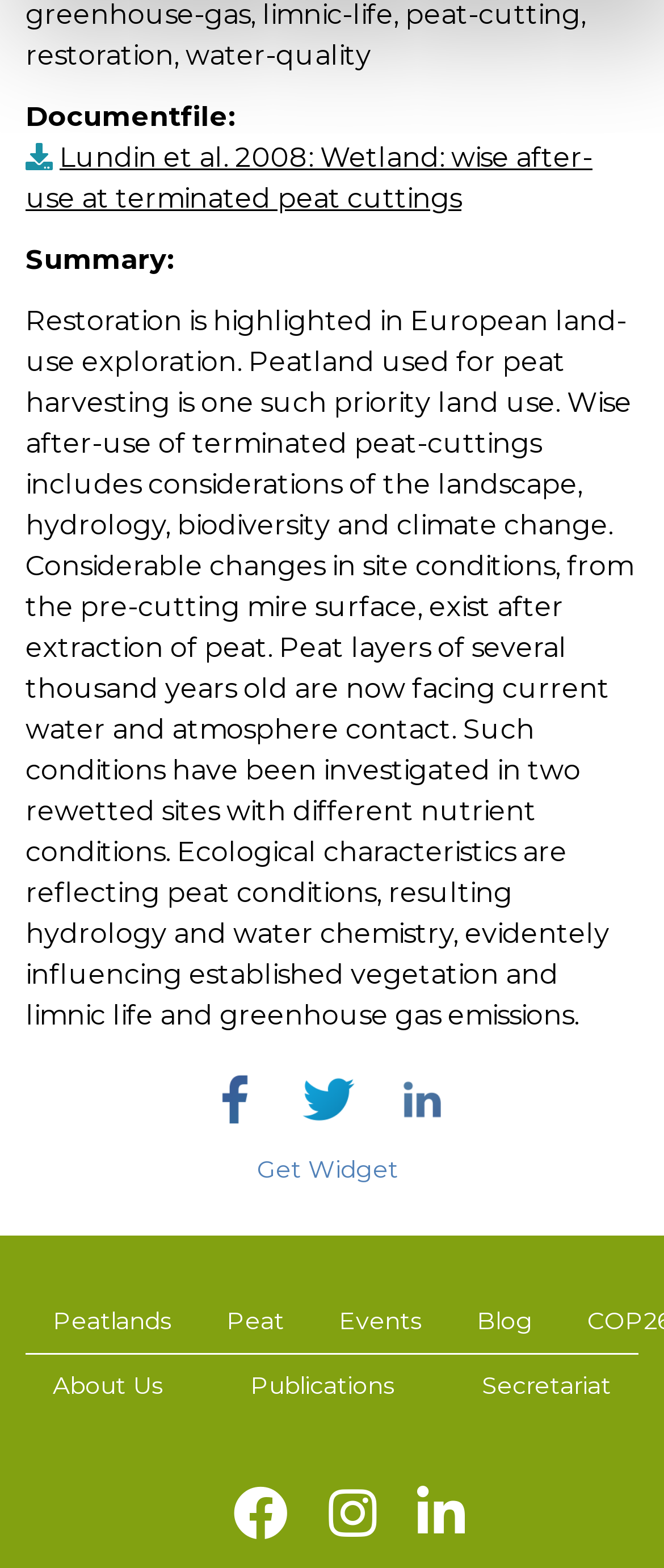What is the purpose of the 'Get Widget' link?
Please respond to the question thoroughly and include all relevant details.

The 'Get Widget' link is likely used to obtain a widget related to the website's content, possibly for embedding on other websites or platforms.